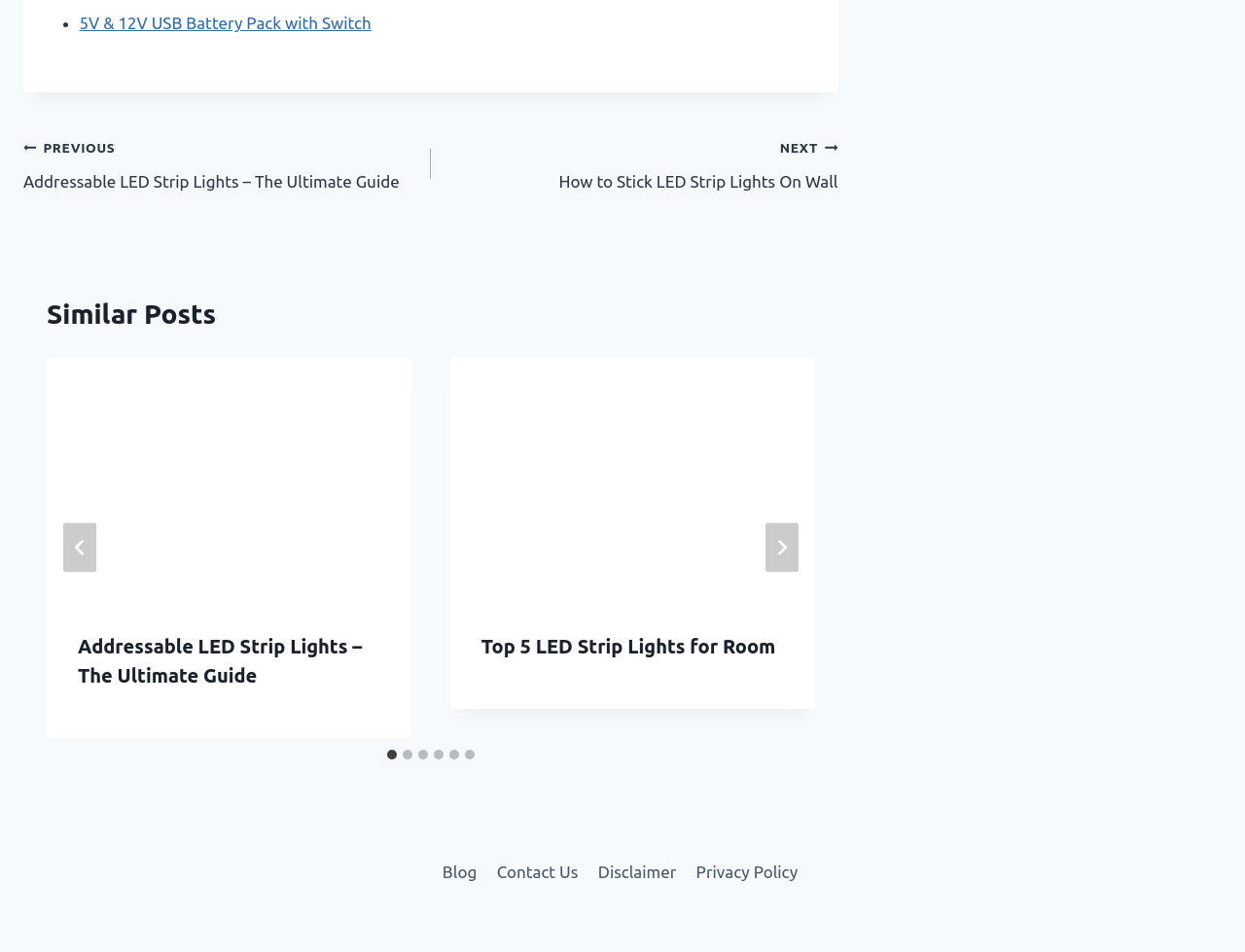Based on the image, please respond to the question with as much detail as possible:
How many links are there in the footer navigation?

I found the number of links in the footer navigation by looking at the 'Footer Navigation' section, which contains links to different pages. There are 4 links in this section, labeled 'Blog', 'Contact Us', 'Disclaimer', and 'Privacy Policy'.